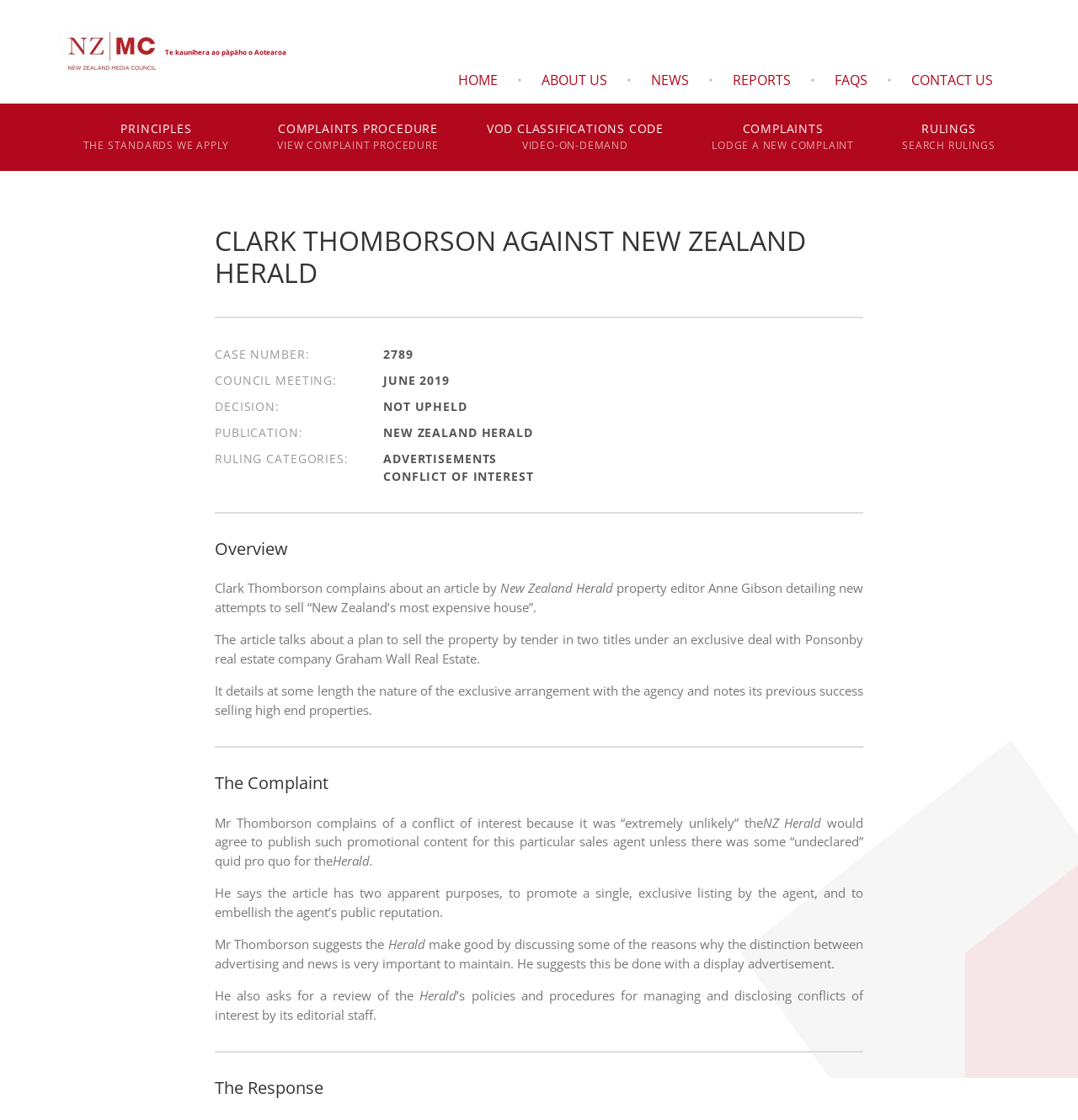Can you find the bounding box coordinates of the area I should click to execute the following instruction: "Read the 'RULING CATEGORIES'"?

[0.199, 0.402, 0.323, 0.416]